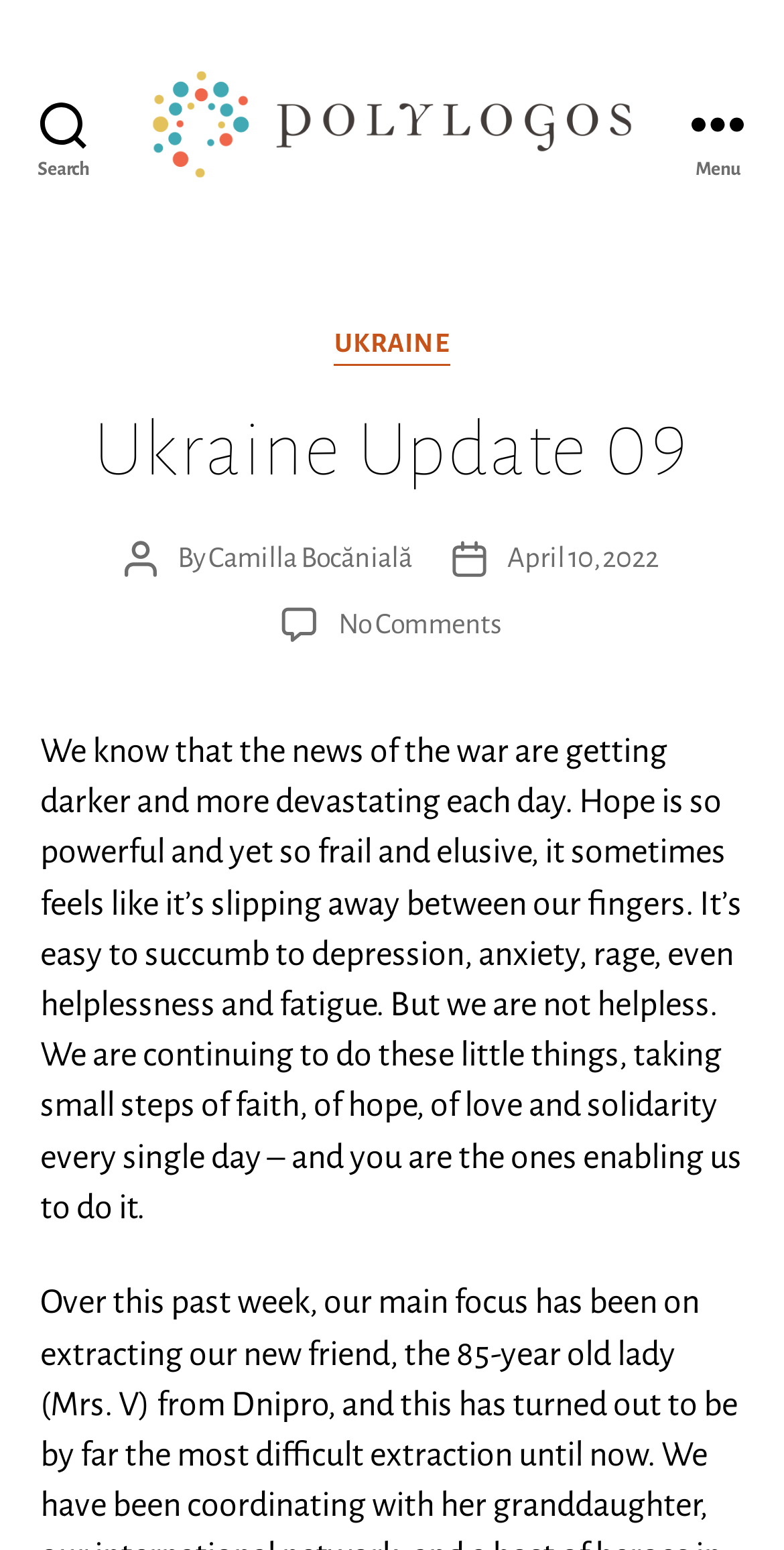What is the name of the association? Using the information from the screenshot, answer with a single word or phrase.

Polylogos Association